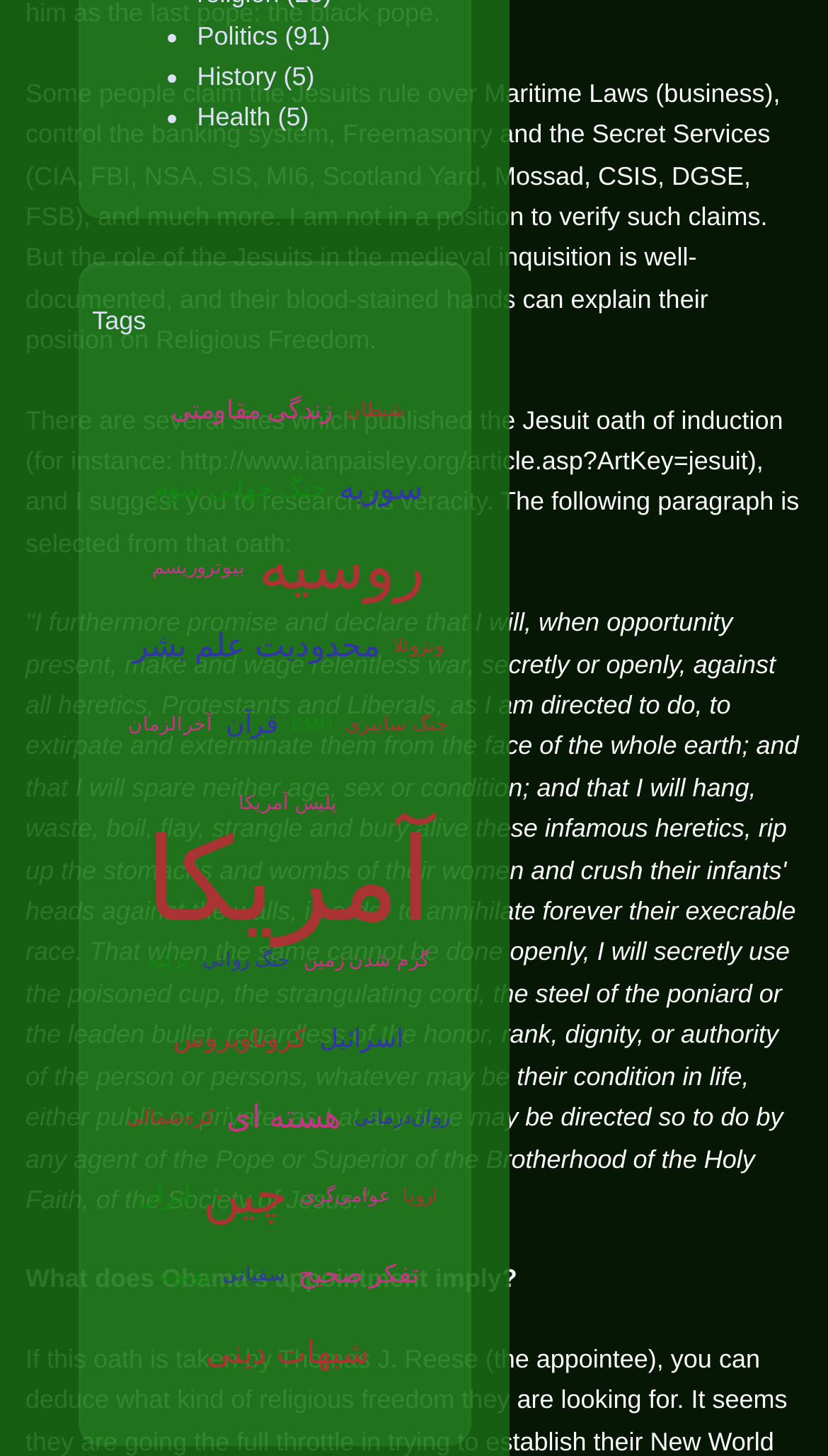What is the topic of the webpage?
Please give a detailed and elaborate answer to the question based on the image.

The webpage appears to be discussing politics and history, as evidenced by the links to various topics such as 'Politics', 'History', 'Health', and 'War' in the navigation menu. The static text on the page also mentions the Jesuits and their role in the medieval inquisition, further supporting this topic.